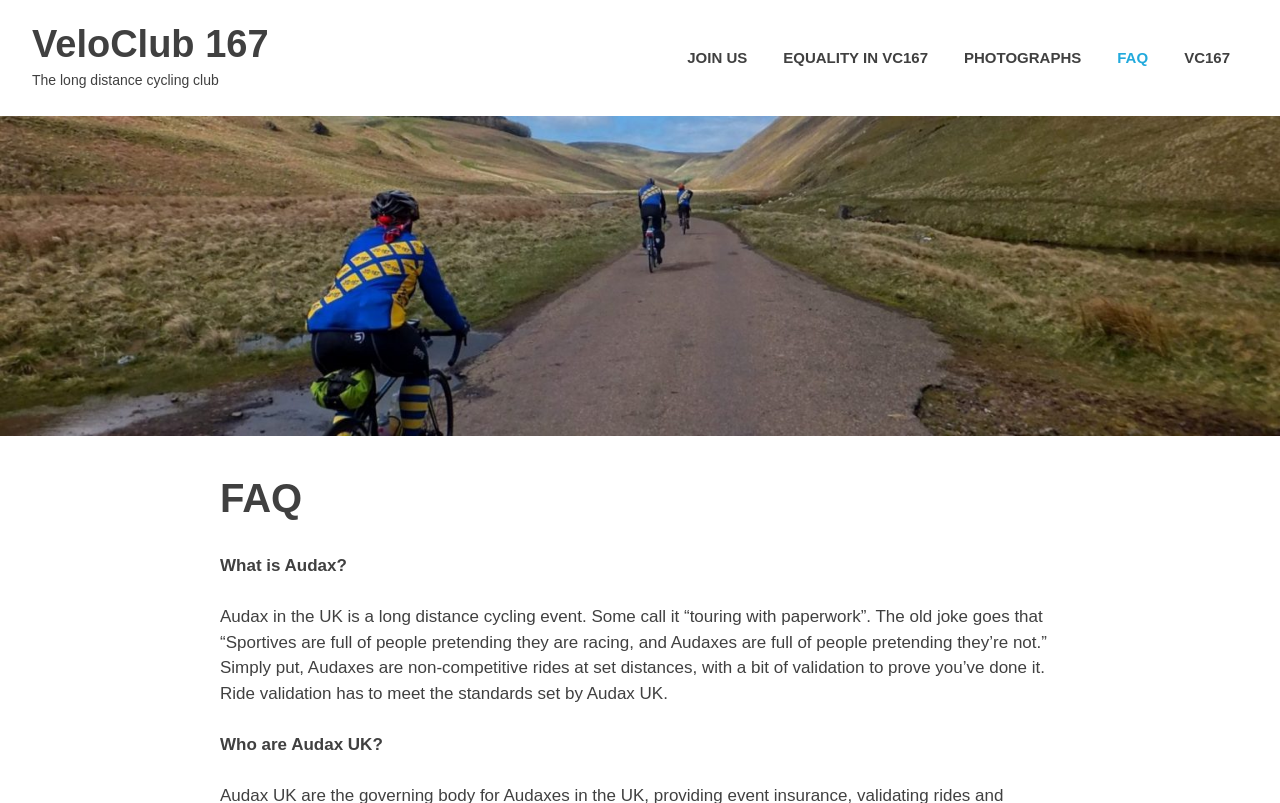How many links are in the primary menu?
Based on the content of the image, thoroughly explain and answer the question.

The primary menu is located at the top right corner of the webpage, and it contains 5 links: 'JOIN US', 'EQUALITY IN VC167', 'PHOTOGRAPHS', 'FAQ', and 'VC167'.